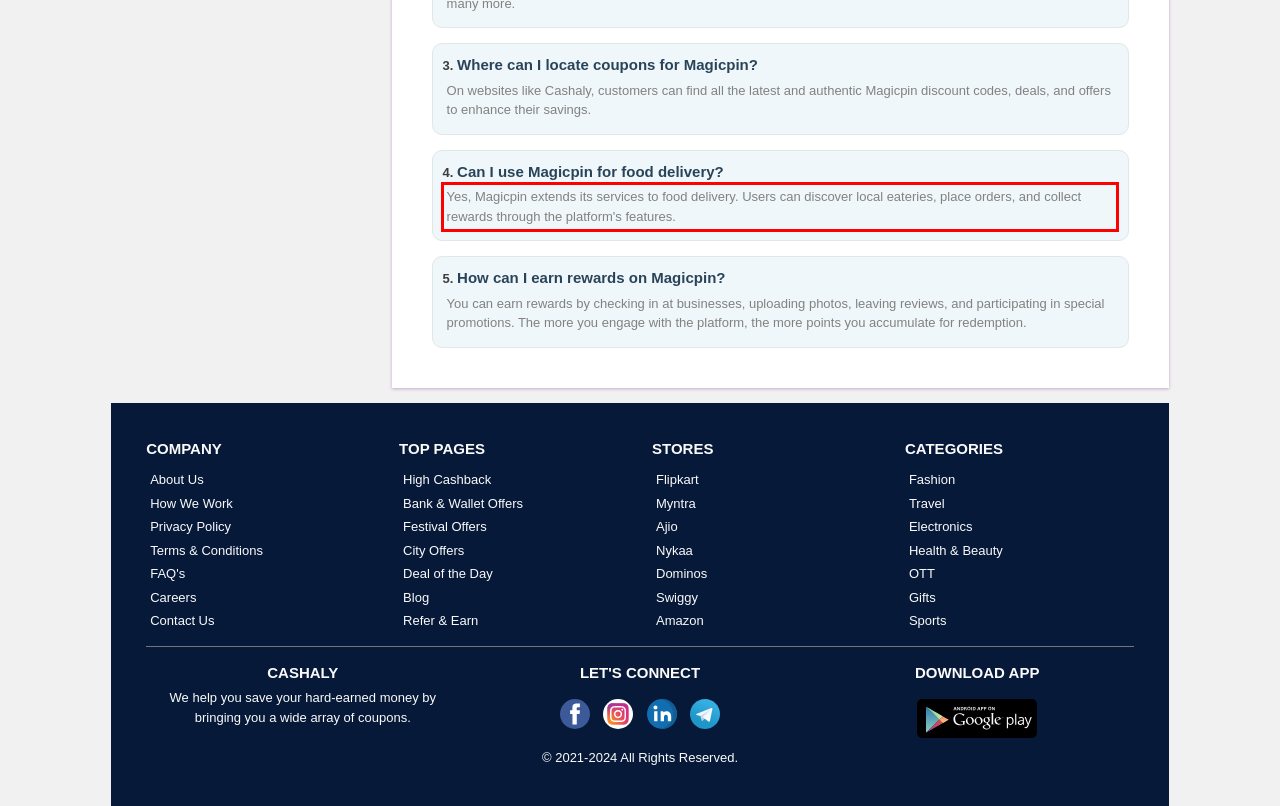Identify the text within the red bounding box on the webpage screenshot and generate the extracted text content.

Yes, Magicpin extends its services to food delivery. Users can discover local eateries, place orders, and collect rewards through the platform's features.